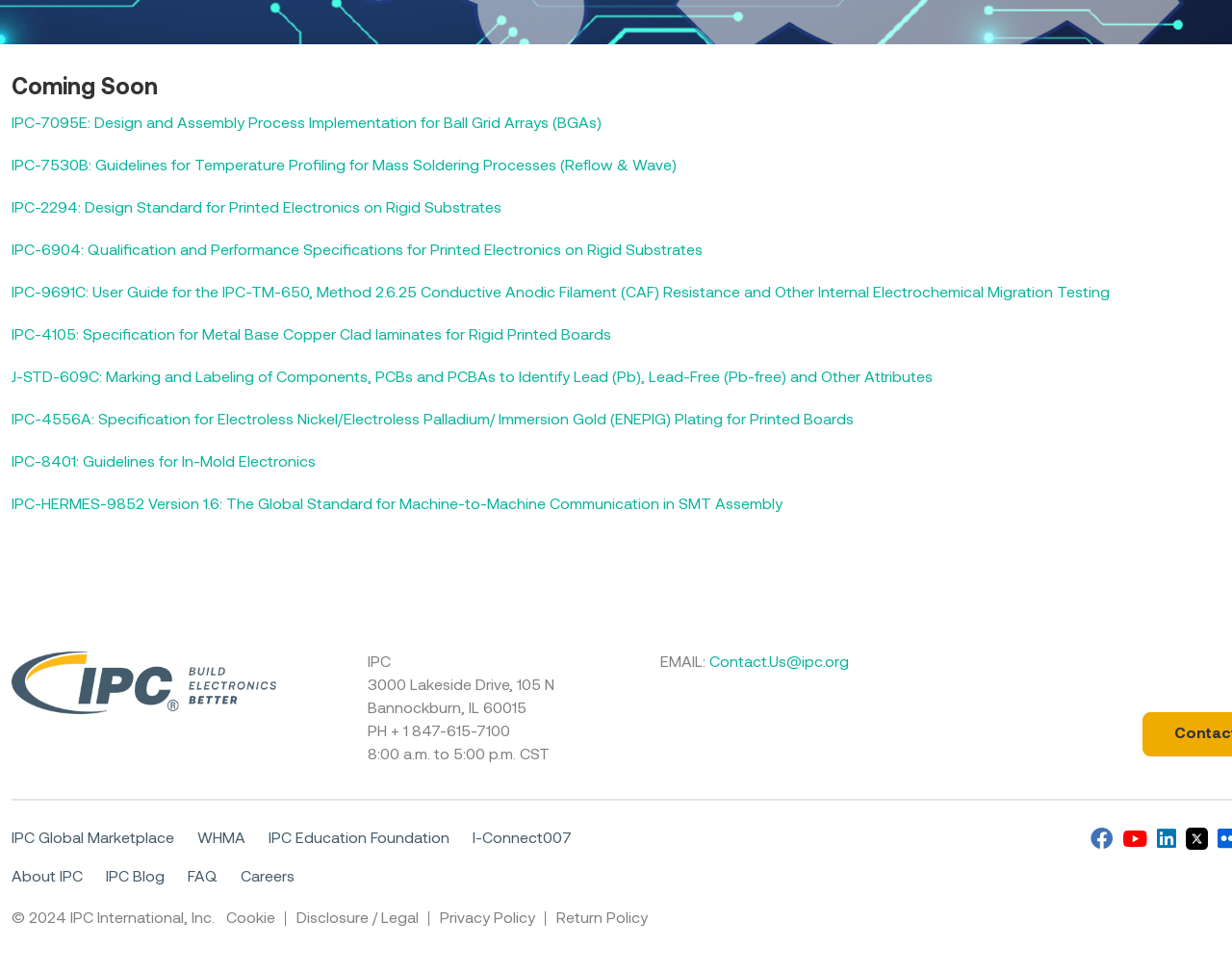Could you determine the bounding box coordinates of the clickable element to complete the instruction: "Learn about IPC Education Foundation"? Provide the coordinates as four float numbers between 0 and 1, i.e., [left, top, right, bottom].

[0.218, 0.855, 0.365, 0.874]